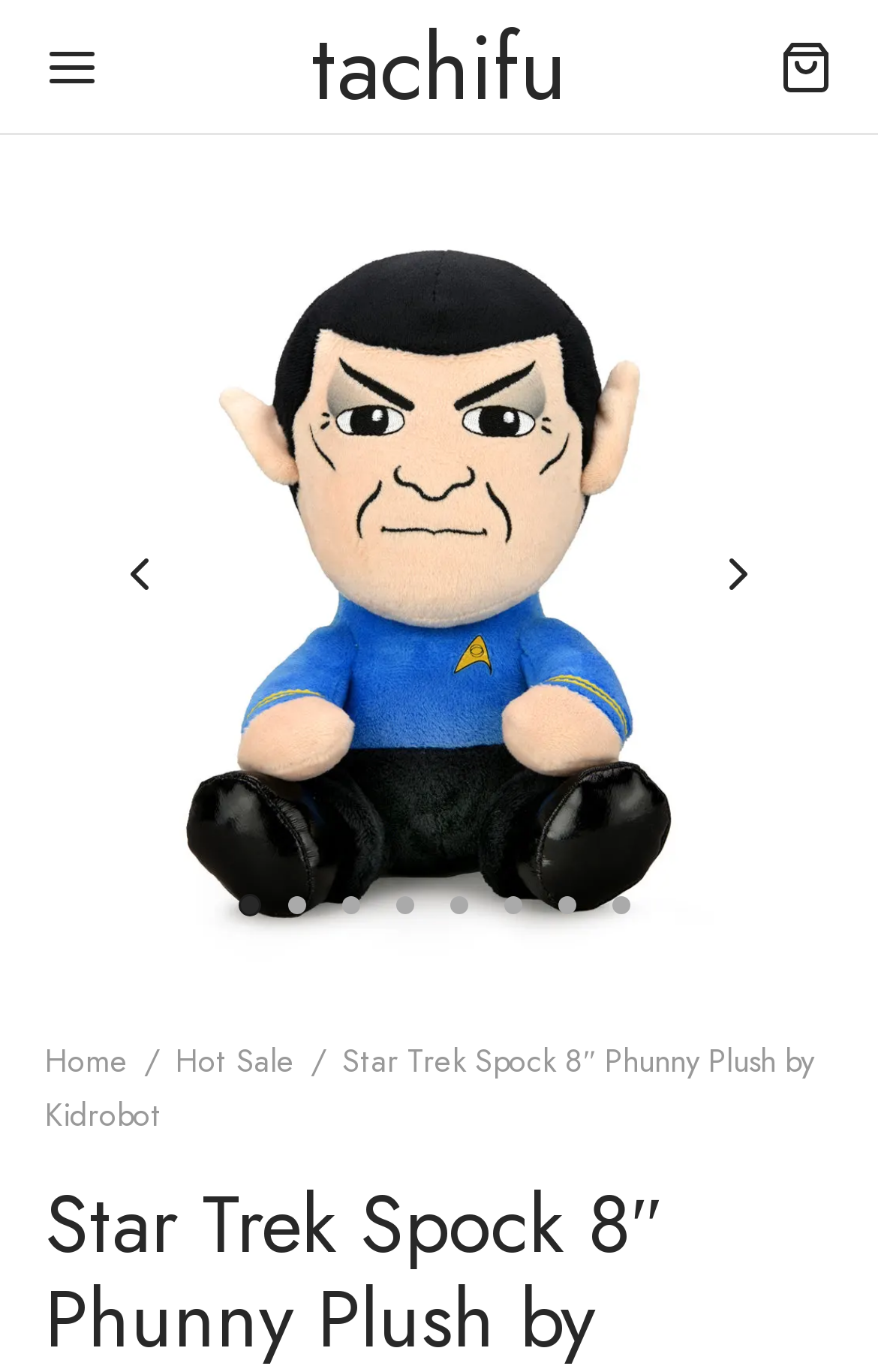Find the bounding box coordinates for the HTML element described as: "Cart 0". The coordinates should consist of four float values between 0 and 1, i.e., [left, top, right, bottom].

[0.887, 0.03, 0.949, 0.069]